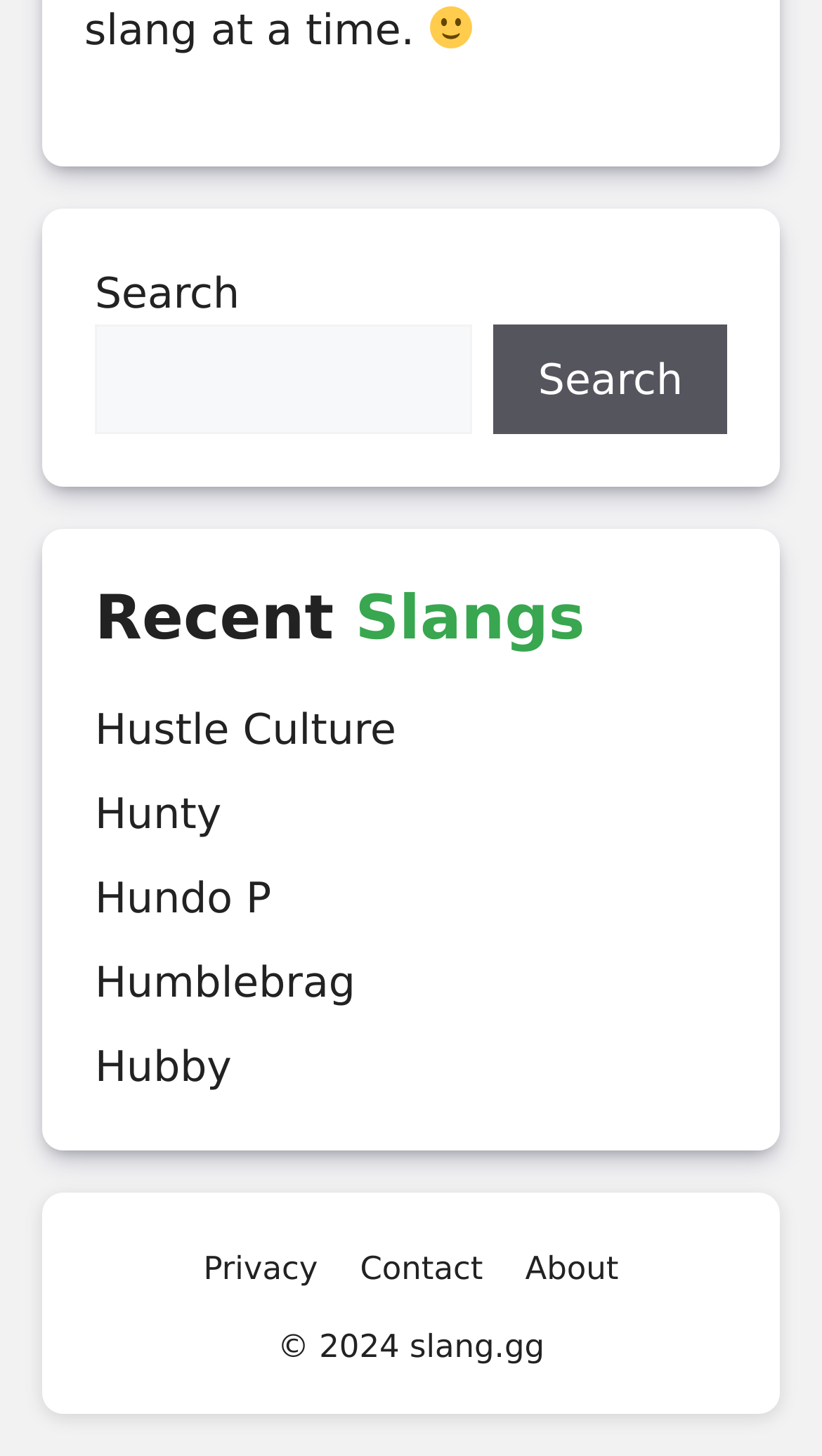Provide a brief response to the question below using a single word or phrase: 
What is the theme of the website?

Slang dictionary